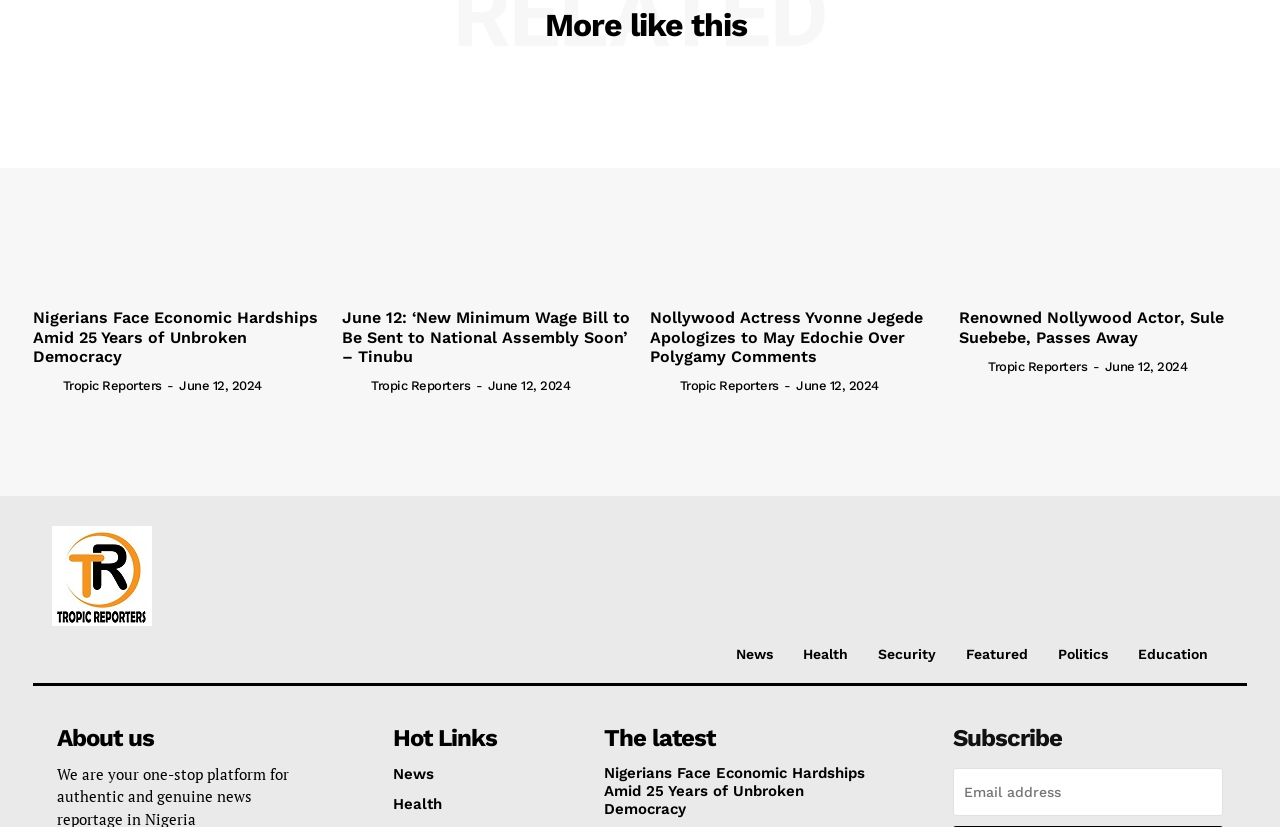What is the name of the author of the article 'Nollywood Actress Yvonne Jegede Apologizes to May Edochie Over Polygamy Comments'?
Please use the visual content to give a single word or phrase answer.

Tropic Reporters